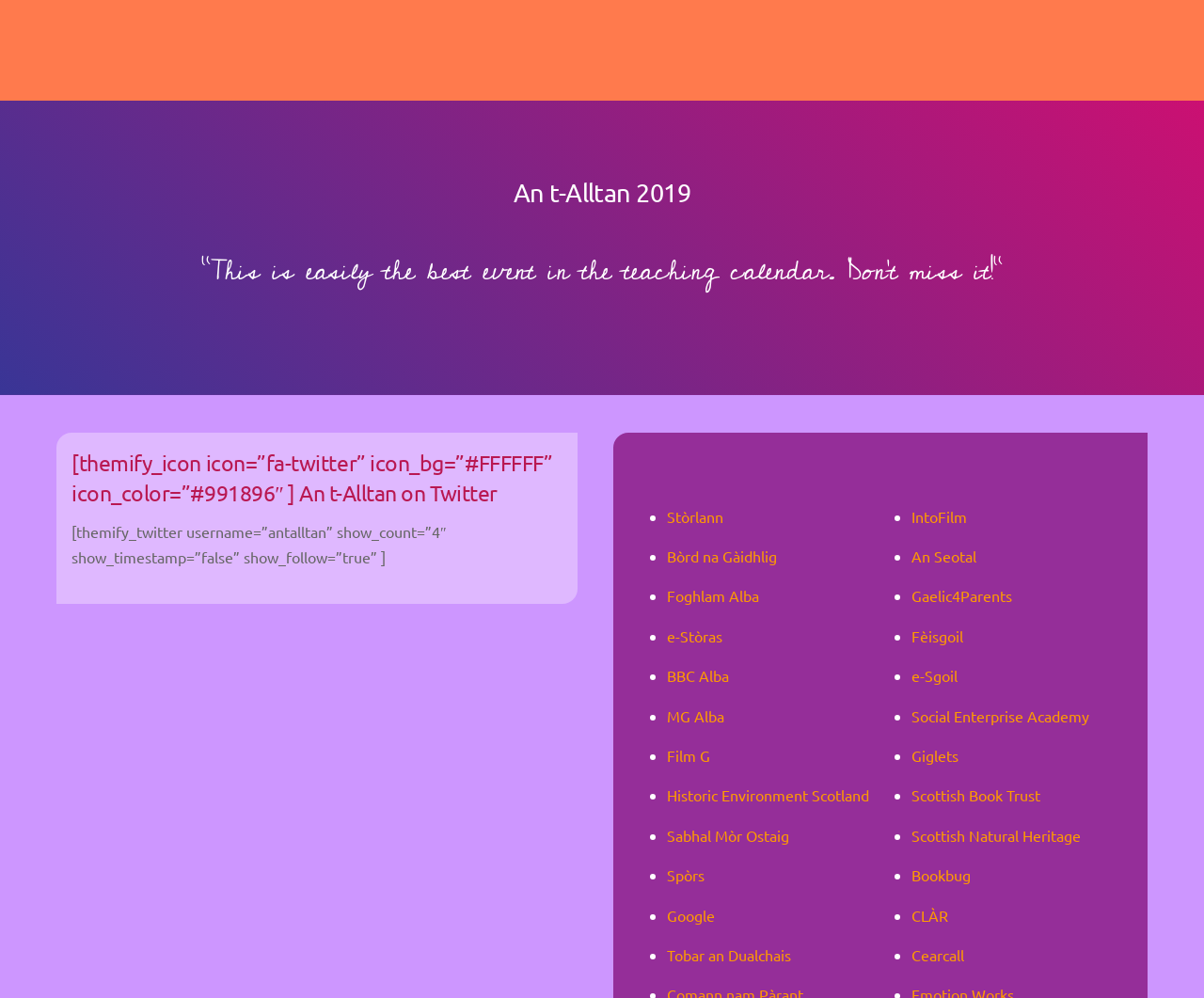What is the username of the Twitter account mentioned?
Using the image, provide a detailed and thorough answer to the question.

The StaticText element with the text '[themify_twitter username=”antalltan” show_count=”4″ show_timestamp=”false” show_follow=”true” ]' suggests that the Twitter account mentioned has the username 'antalltan'.